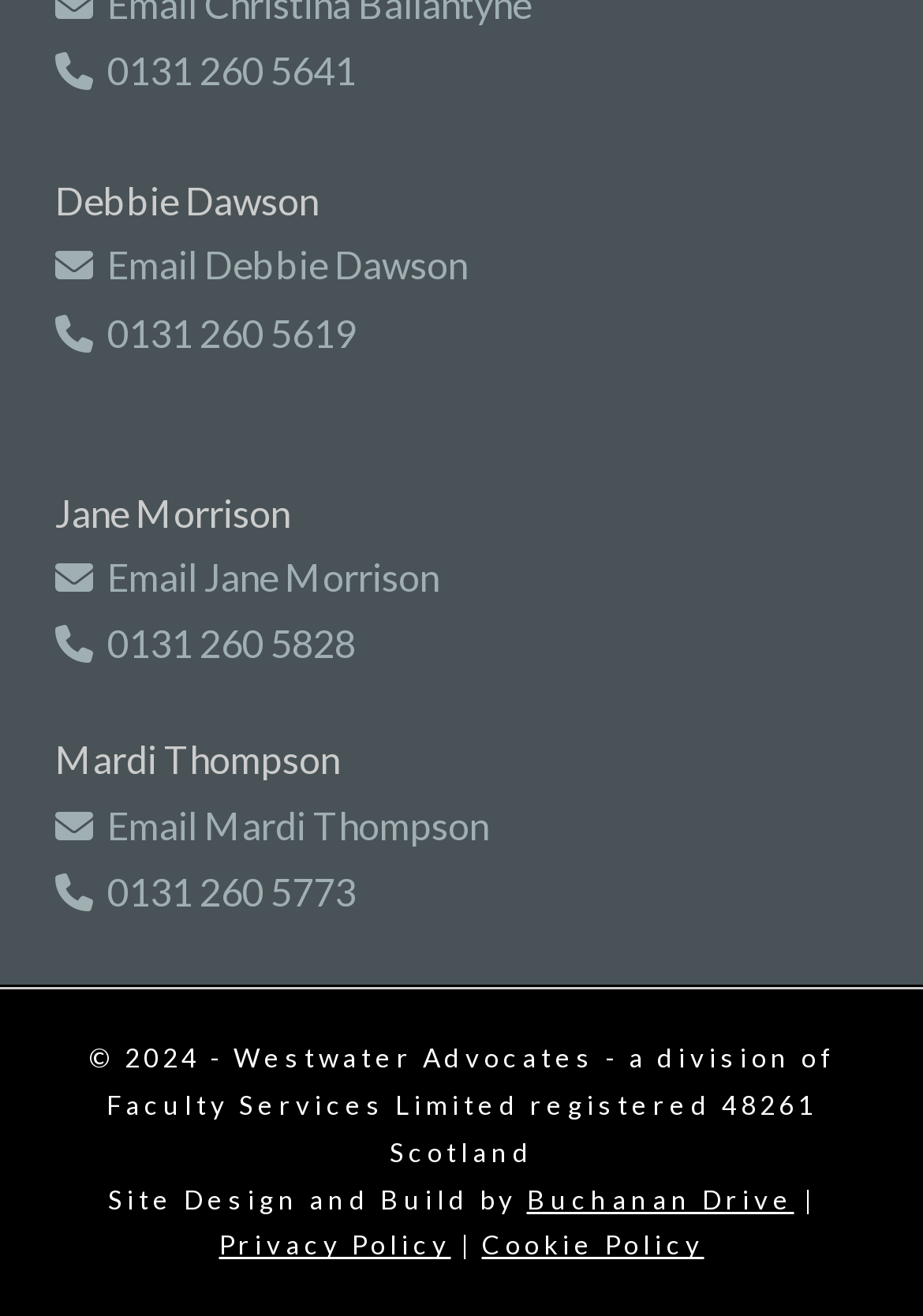Using the element description provided, determine the bounding box coordinates in the format (top-left x, top-left y, bottom-right x, bottom-right y). Ensure that all values are floating point numbers between 0 and 1. Element description: Buchanan Drive

[0.571, 0.899, 0.86, 0.922]